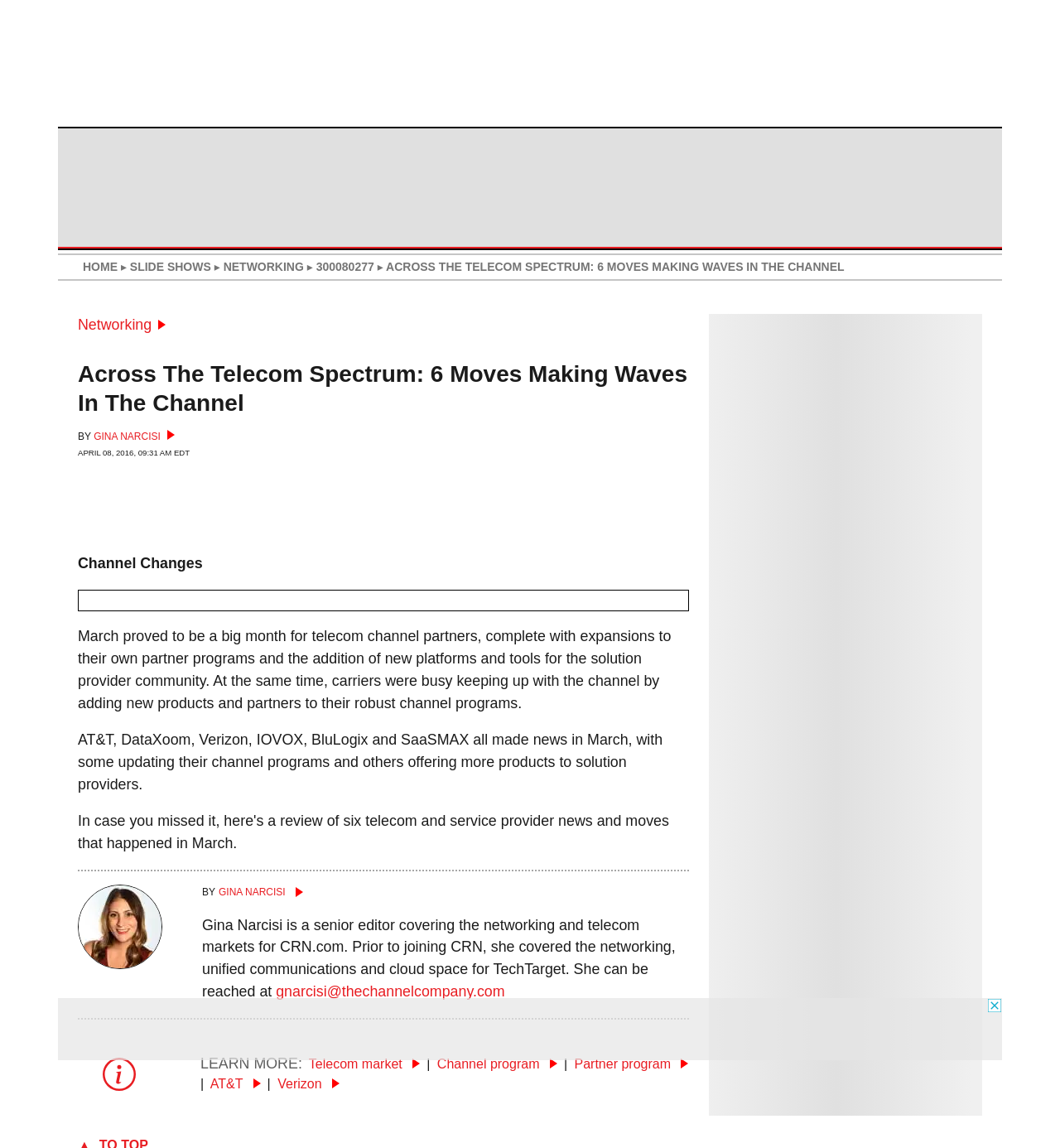Please identify the bounding box coordinates of the area that needs to be clicked to fulfill the following instruction: "Read the article by Gina Narcisi."

[0.088, 0.375, 0.165, 0.385]